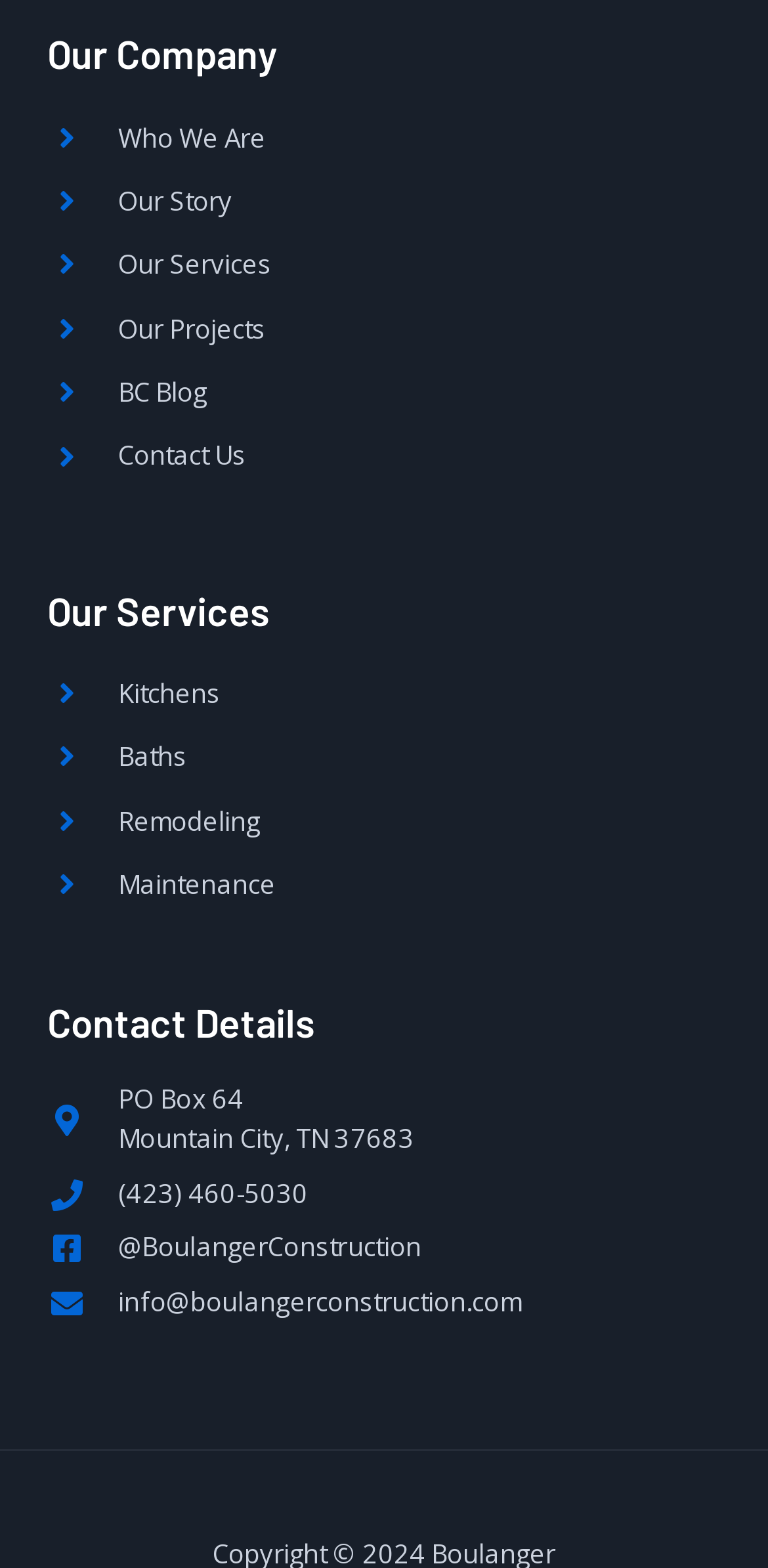Provide a one-word or one-phrase answer to the question:
How many links are under 'Our Company'?

1